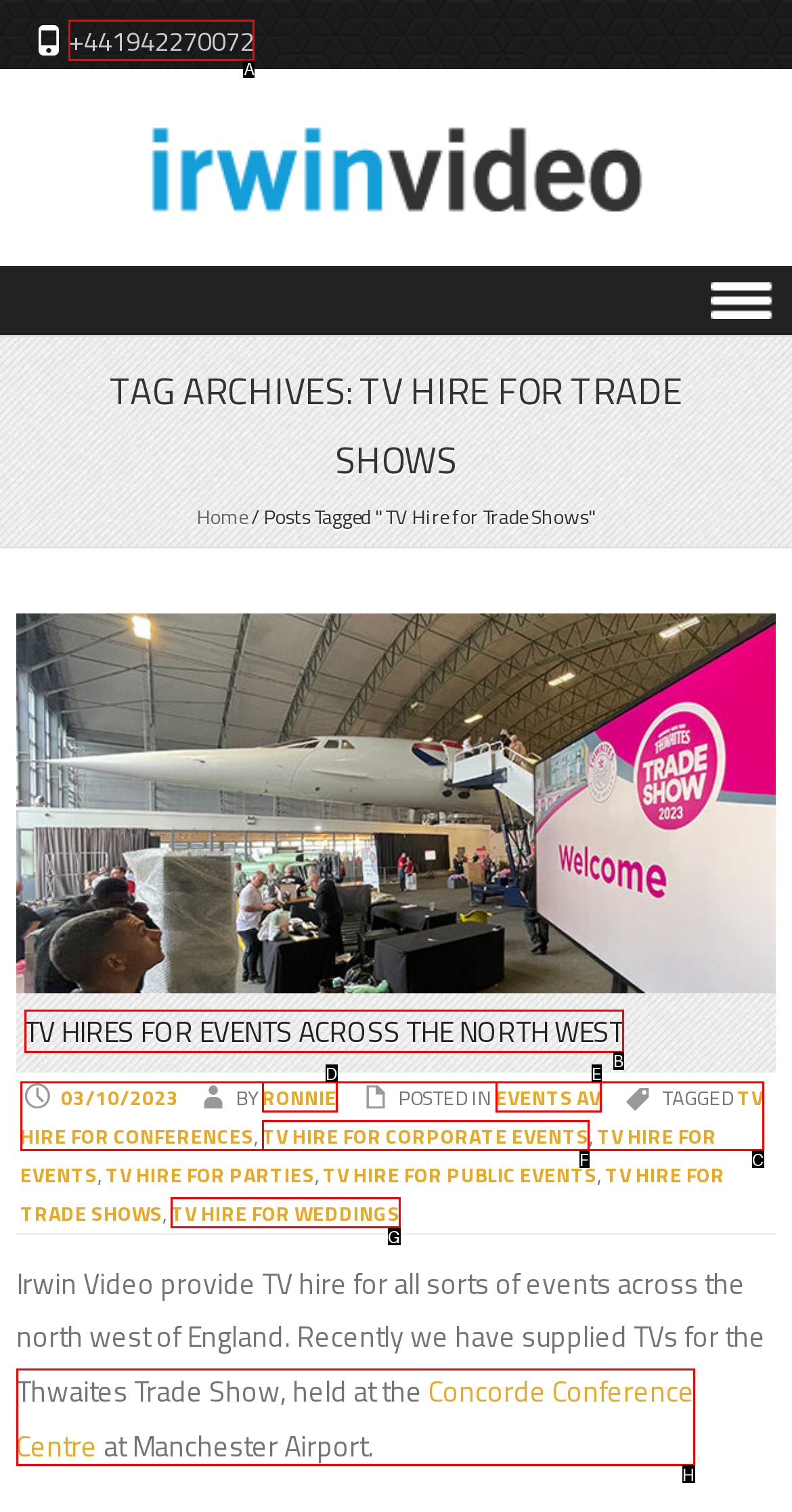Choose the HTML element you need to click to achieve the following task: Call the phone number
Respond with the letter of the selected option from the given choices directly.

A